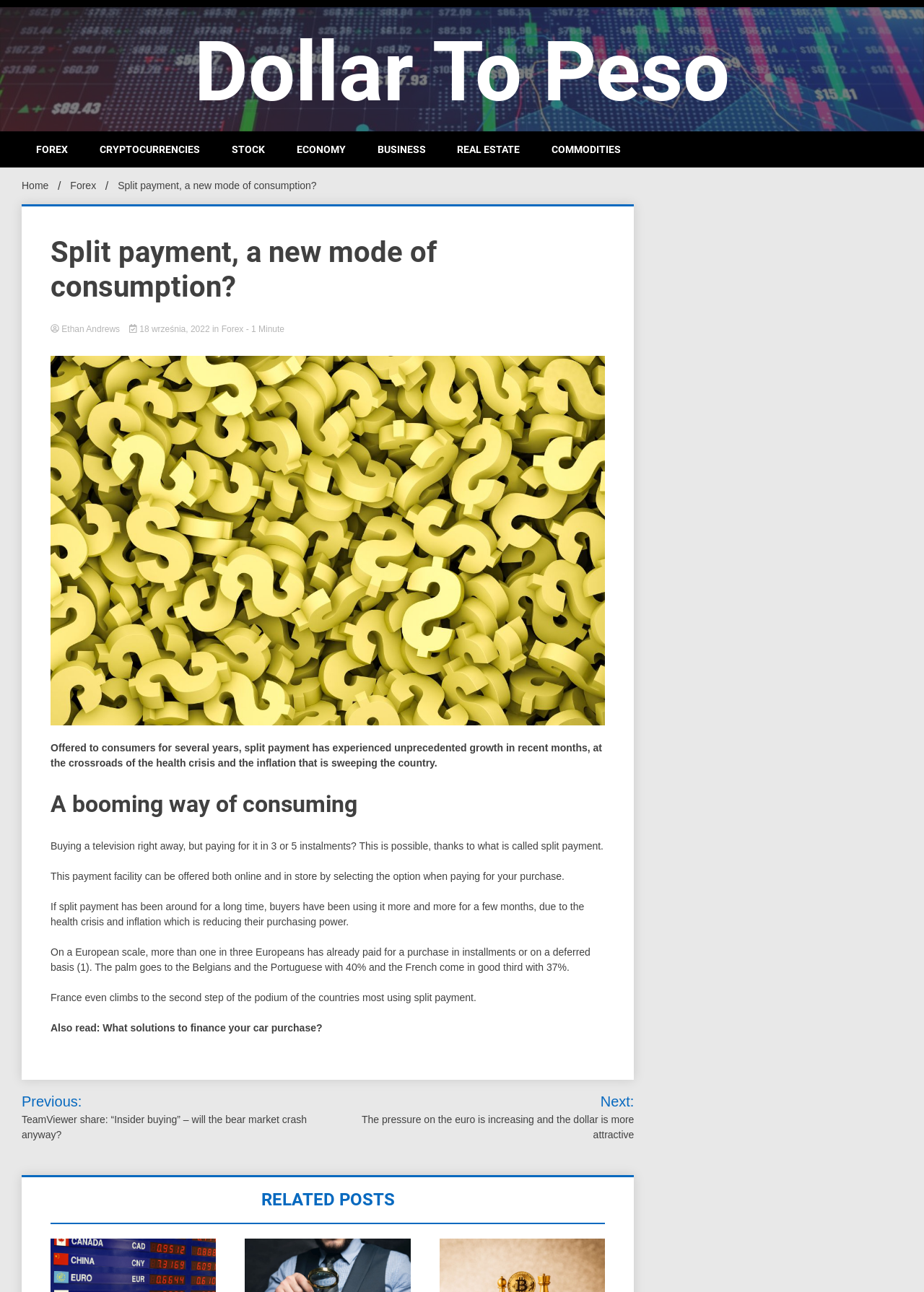Give a full account of the webpage's elements and their arrangement.

The webpage is about split payment, a new mode of consumption, and its growth in recent months. At the top, there is a logo image and a heading "Dollar To Peso" with a link to the website's homepage. Below the logo, there are several links to different categories, including FOREX, CRYPTOCURRENCIES, STOCK, ECONOMY, BUSINESS, and REAL ESTATE.

The main content of the webpage is an article about split payment, which is divided into several sections. The article's title, "Split payment, a new mode of consumption?", is displayed prominently at the top of the article. Below the title, there is information about the author, Ethan Andrews, and the date of publication, September 18, 2022.

The article begins by explaining what split payment is and how it has experienced unprecedented growth in recent months due to the health crisis and inflation. The text is divided into several paragraphs, with headings such as "A booming way of consuming" and "Buying a television right away, but paying for it in 3 or 5 instalments?".

The article also includes statistics about the use of split payment in Europe, citing that more than one in three Europeans has already paid for a purchase in installments or on a deferred basis. There is also a mention of France being one of the countries that uses split payment the most.

At the bottom of the article, there is a section titled "Also read" with a link to another article about financing car purchases. Below that, there is a navigation section with links to previous and next articles, as well as a section titled "RELATED POSTS".